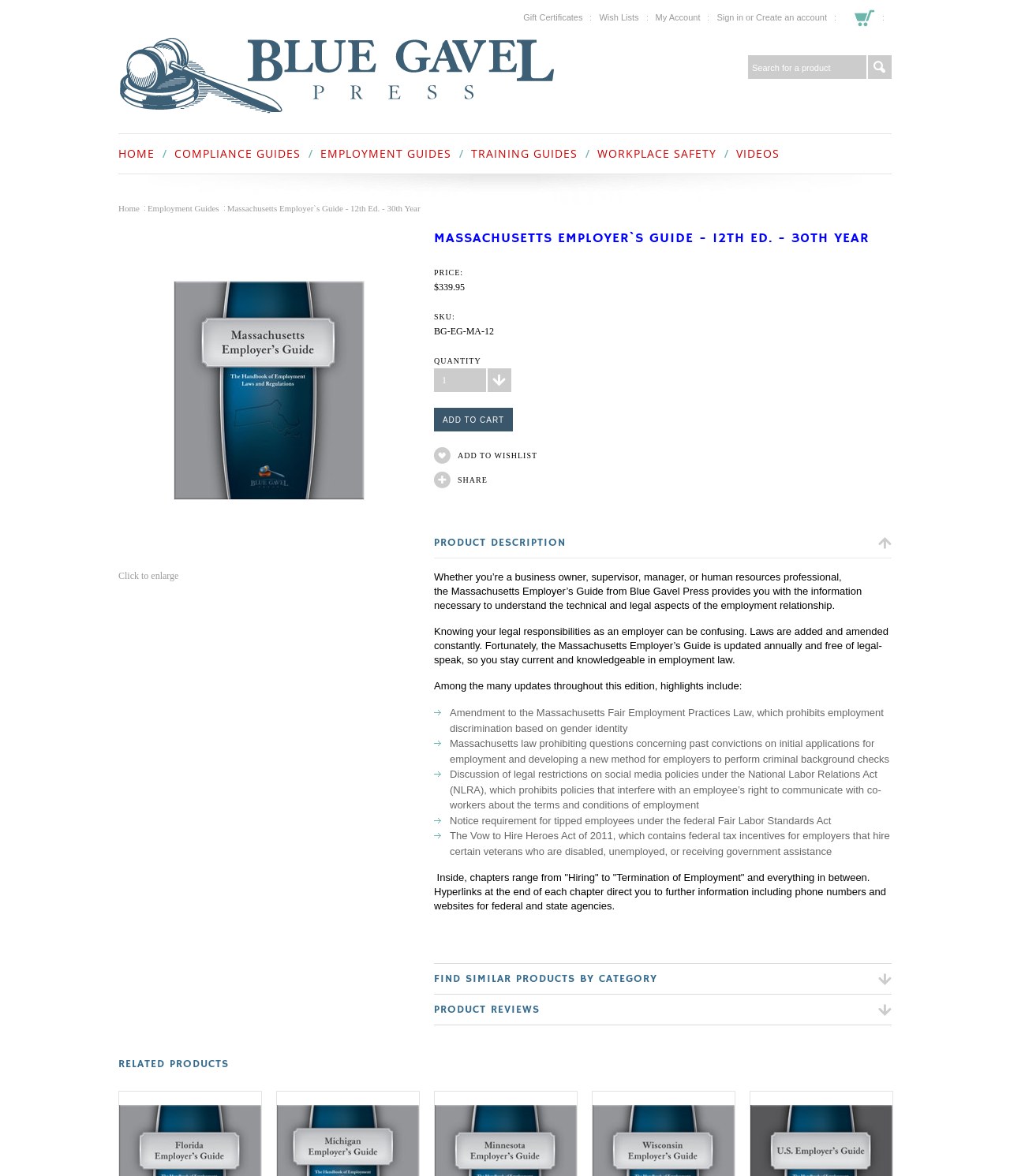Observe the image and answer the following question in detail: How many chapters are in the Massachusetts Employer's Guide?

The webpage does not explicitly state the number of chapters in the Massachusetts Employer's Guide, but it mentions that chapters range from 'Hiring' to 'Termination of Employment' and everything in between.